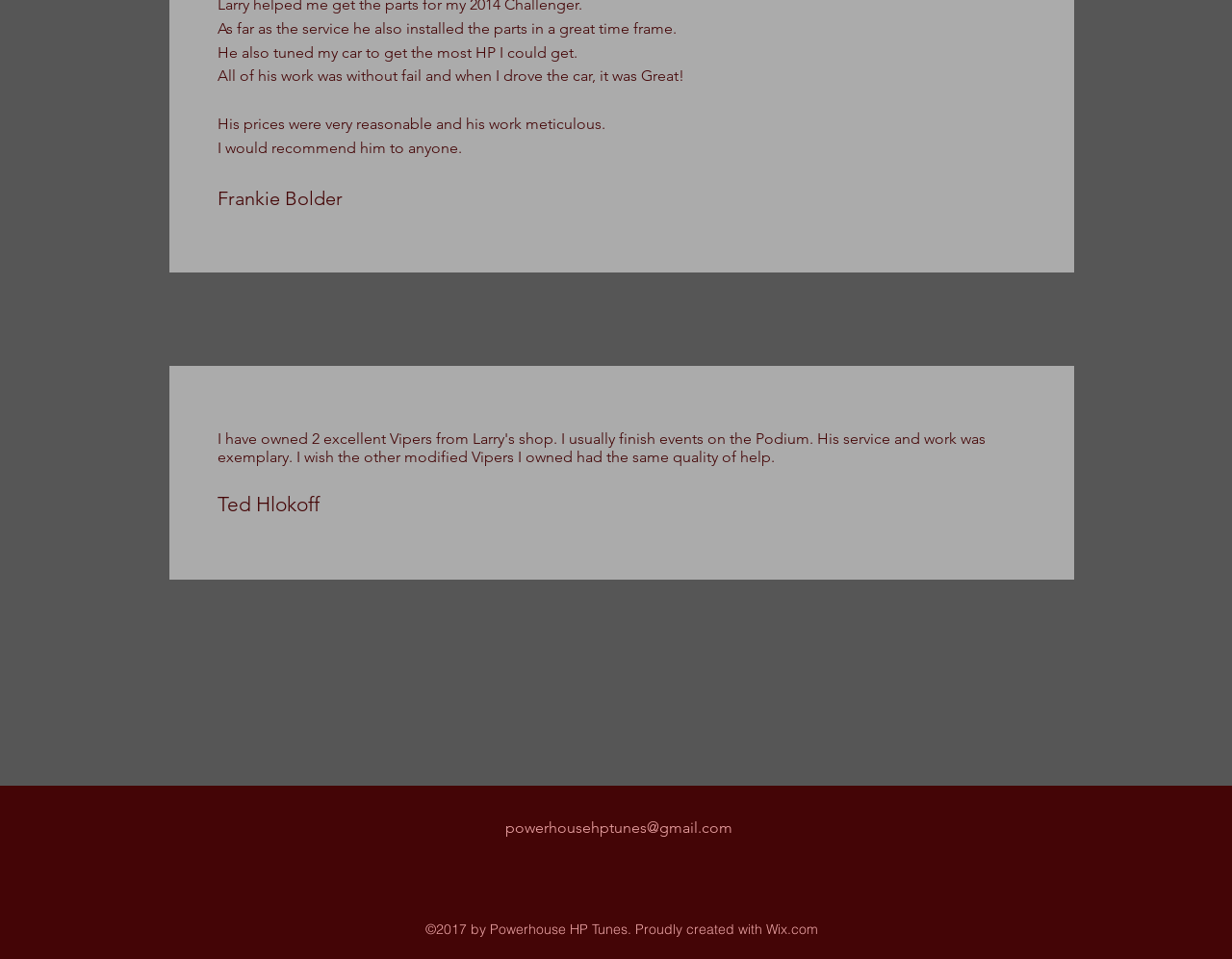Please give a concise answer to this question using a single word or phrase: 
What is the year of copyright?

2017